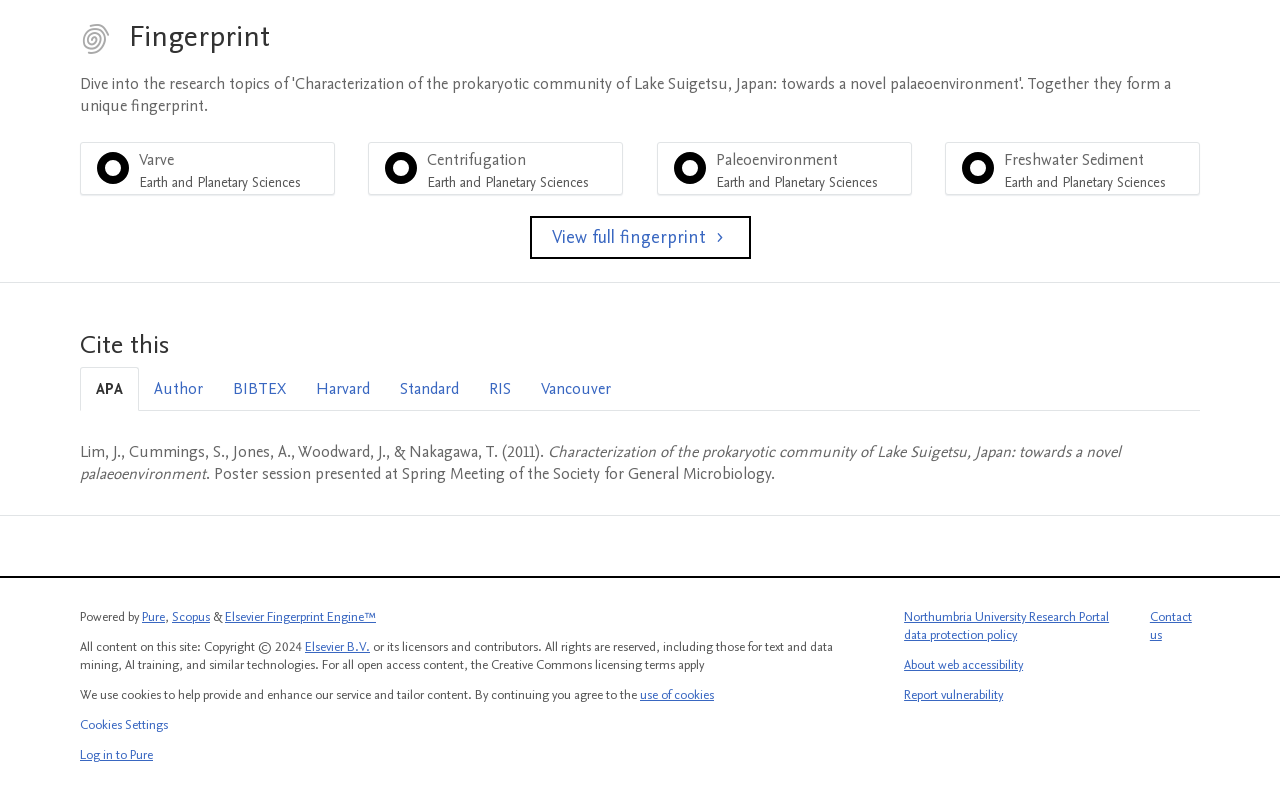Indicate the bounding box coordinates of the element that needs to be clicked to satisfy the following instruction: "Contact us". The coordinates should be four float numbers between 0 and 1, i.e., [left, top, right, bottom].

[0.898, 0.755, 0.931, 0.8]